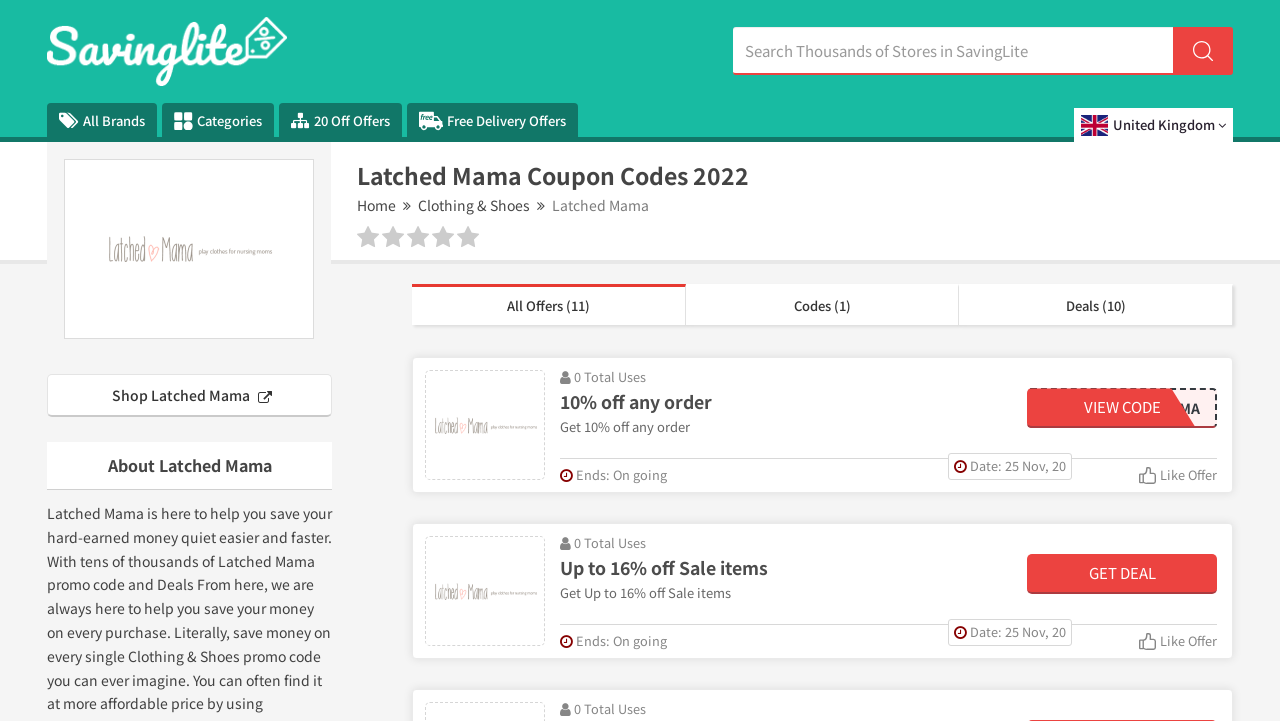Given the element description: "All Brands", predict the bounding box coordinates of the UI element it refers to, using four float numbers between 0 and 1, i.e., [left, top, right, bottom].

[0.037, 0.143, 0.123, 0.19]